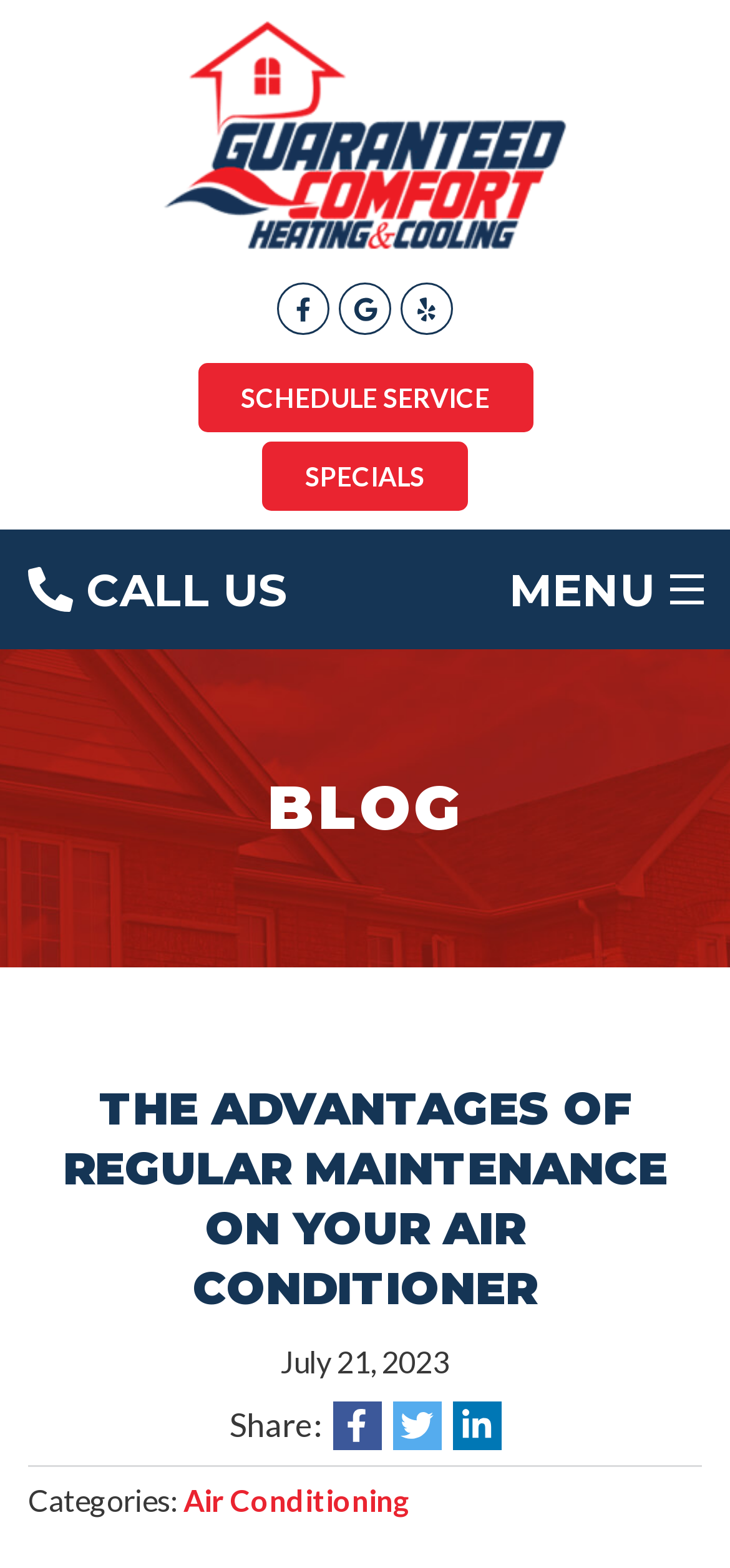Please find the bounding box coordinates of the element's region to be clicked to carry out this instruction: "Schedule a service".

[0.271, 0.232, 0.729, 0.276]